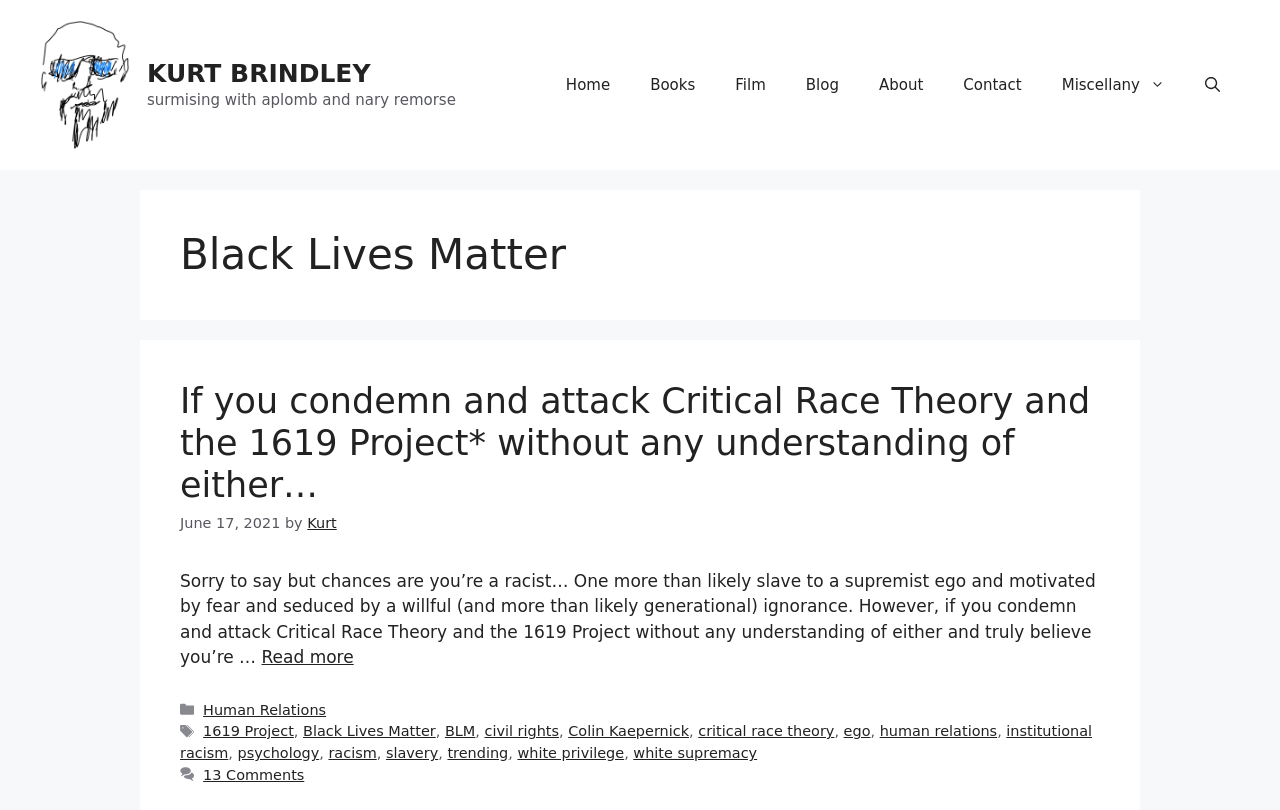How many categories are listed in the footer section?
Please provide a comprehensive answer based on the information in the image.

In the footer section, there is a section labeled 'Categories' which lists only one category, 'Human Relations'.